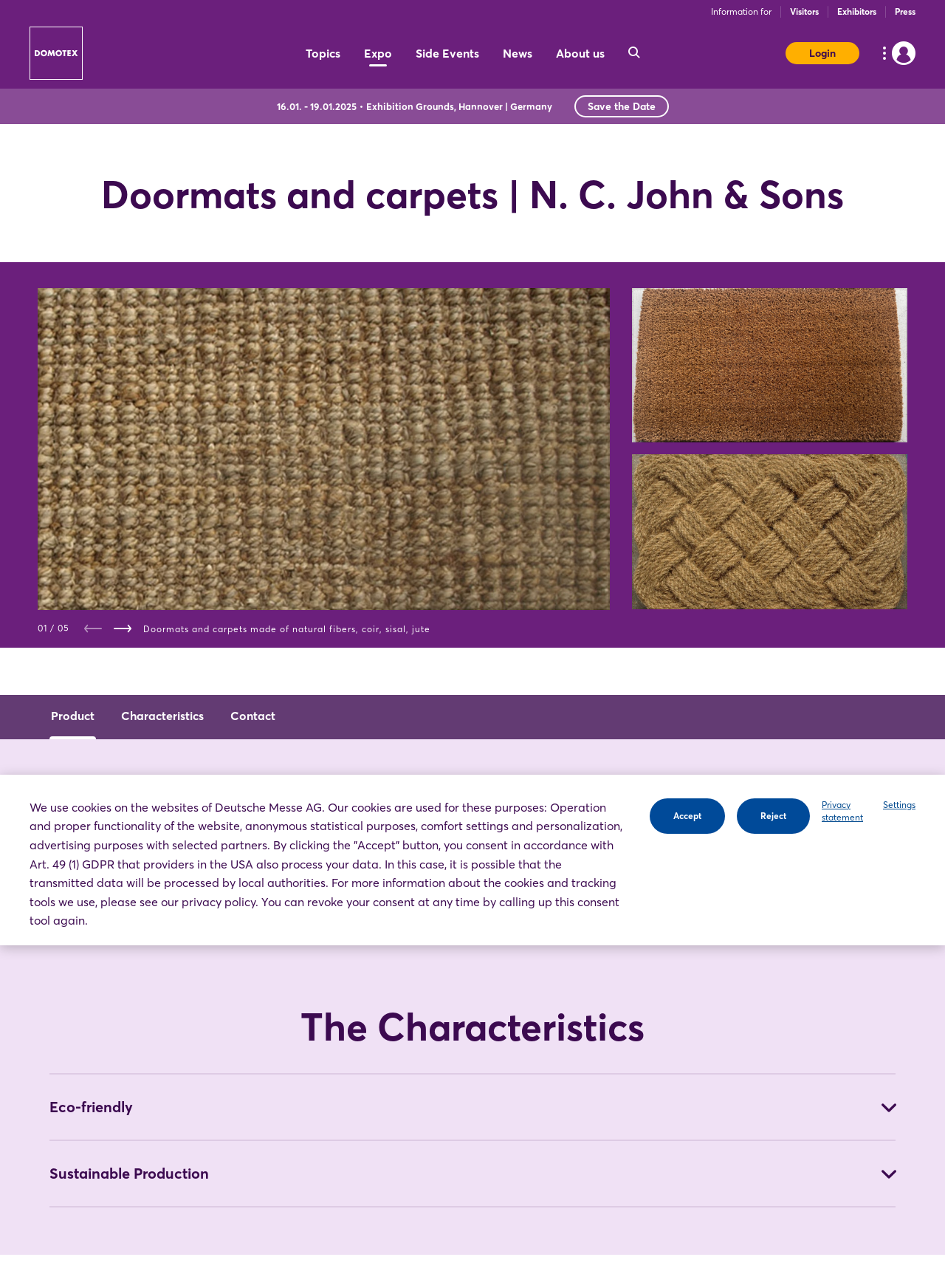Using the description: "Press", determine the UI element's bounding box coordinates. Ensure the coordinates are in the format of four float numbers between 0 and 1, i.e., [left, top, right, bottom].

[0.947, 0.005, 0.969, 0.014]